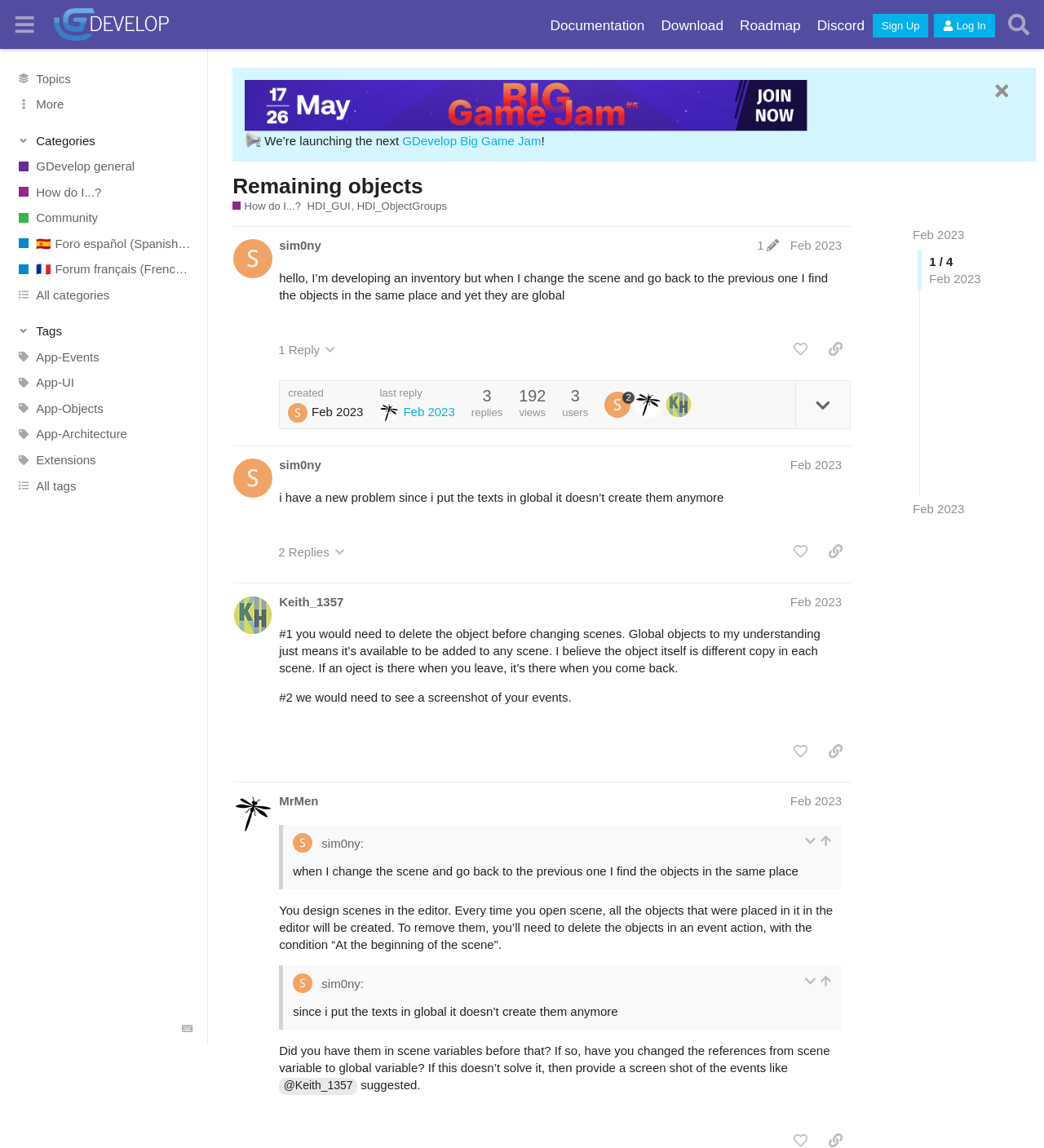Find the bounding box coordinates for the HTML element described in this sentence: "Feb 2023". Provide the coordinates as four float numbers between 0 and 1, in the format [left, top, right, bottom].

[0.757, 0.208, 0.806, 0.22]